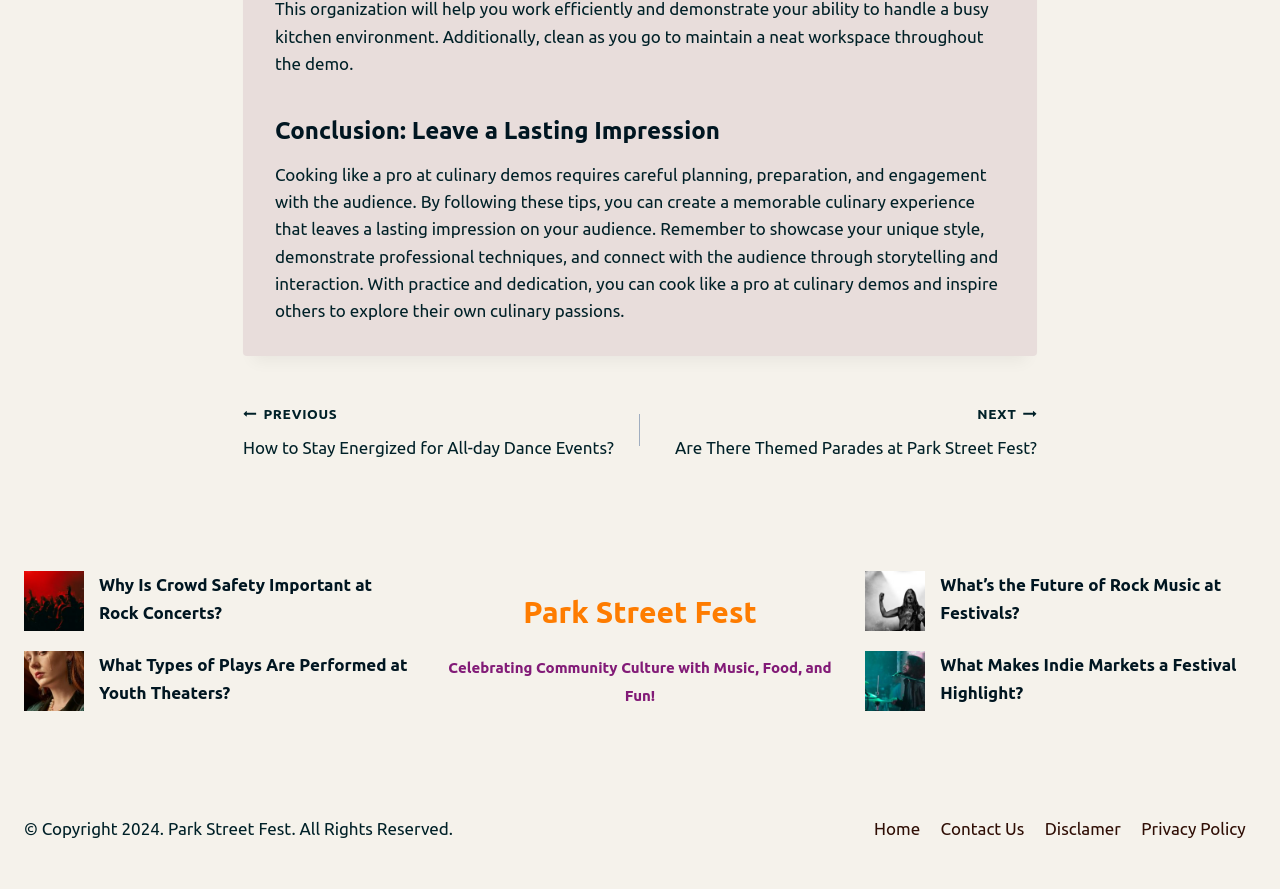Please respond in a single word or phrase: 
What type of events are featured on the webpage?

Music and theater events